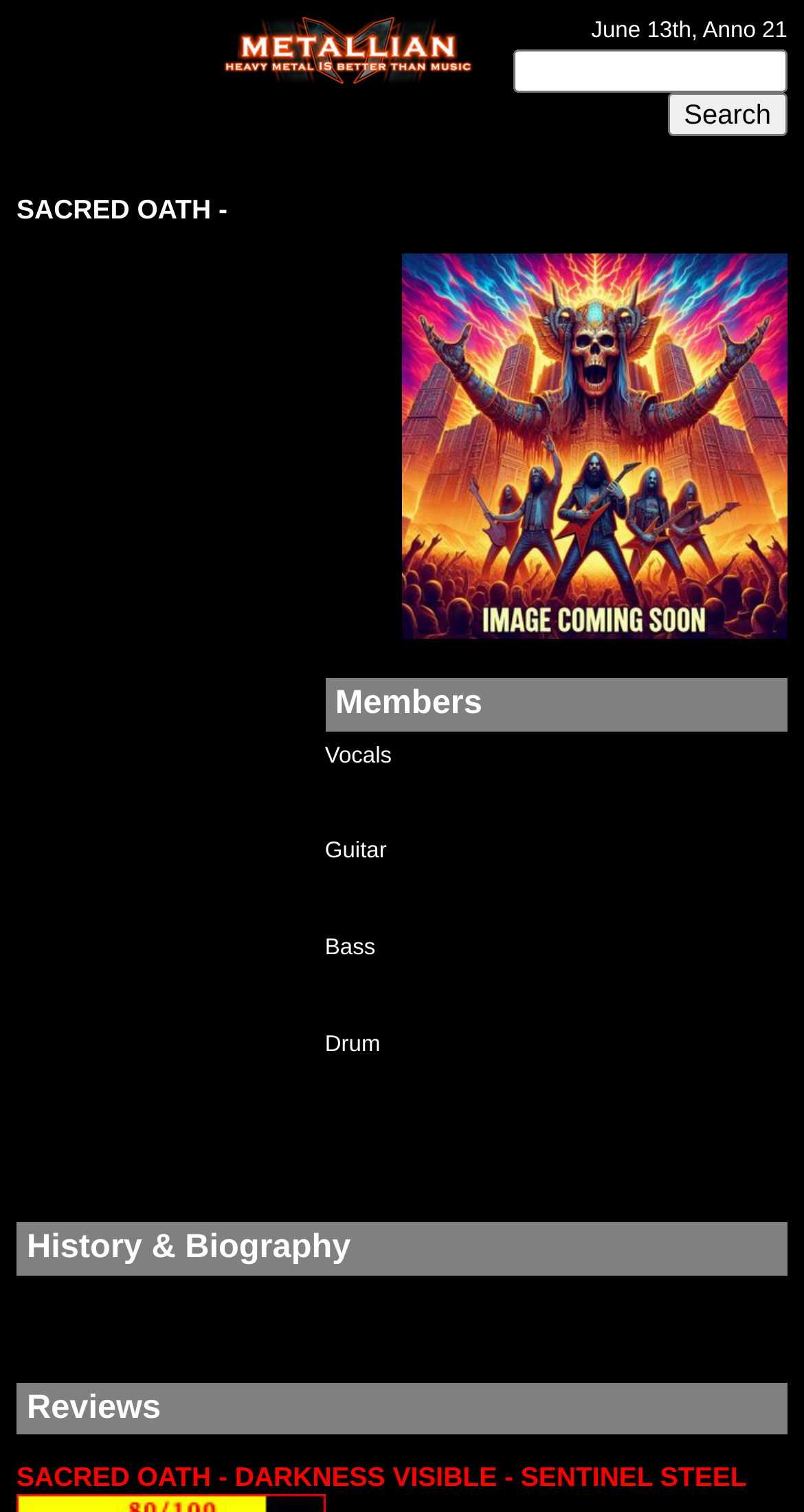Please provide a brief answer to the following inquiry using a single word or phrase:
What is the position of the image on the webpage?

Centered